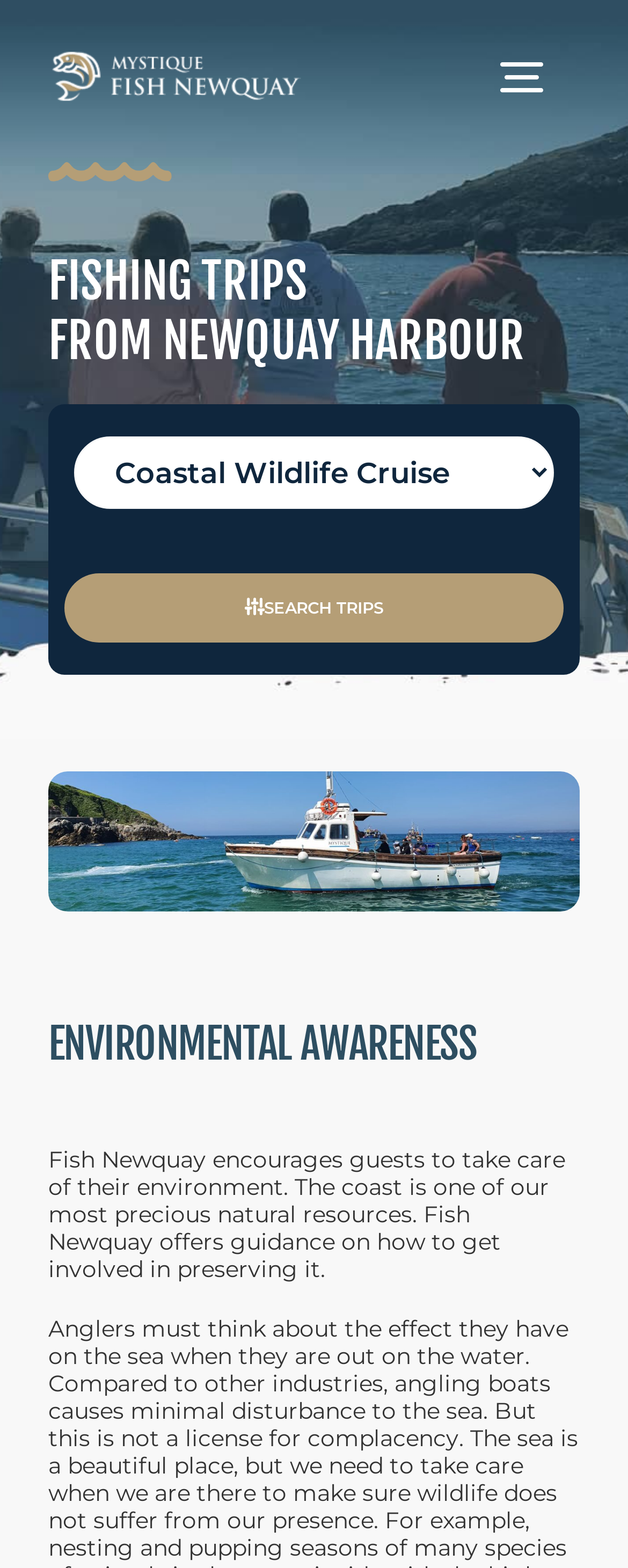Please provide a one-word or phrase answer to the question: 
What can be searched on this webpage?

Trips